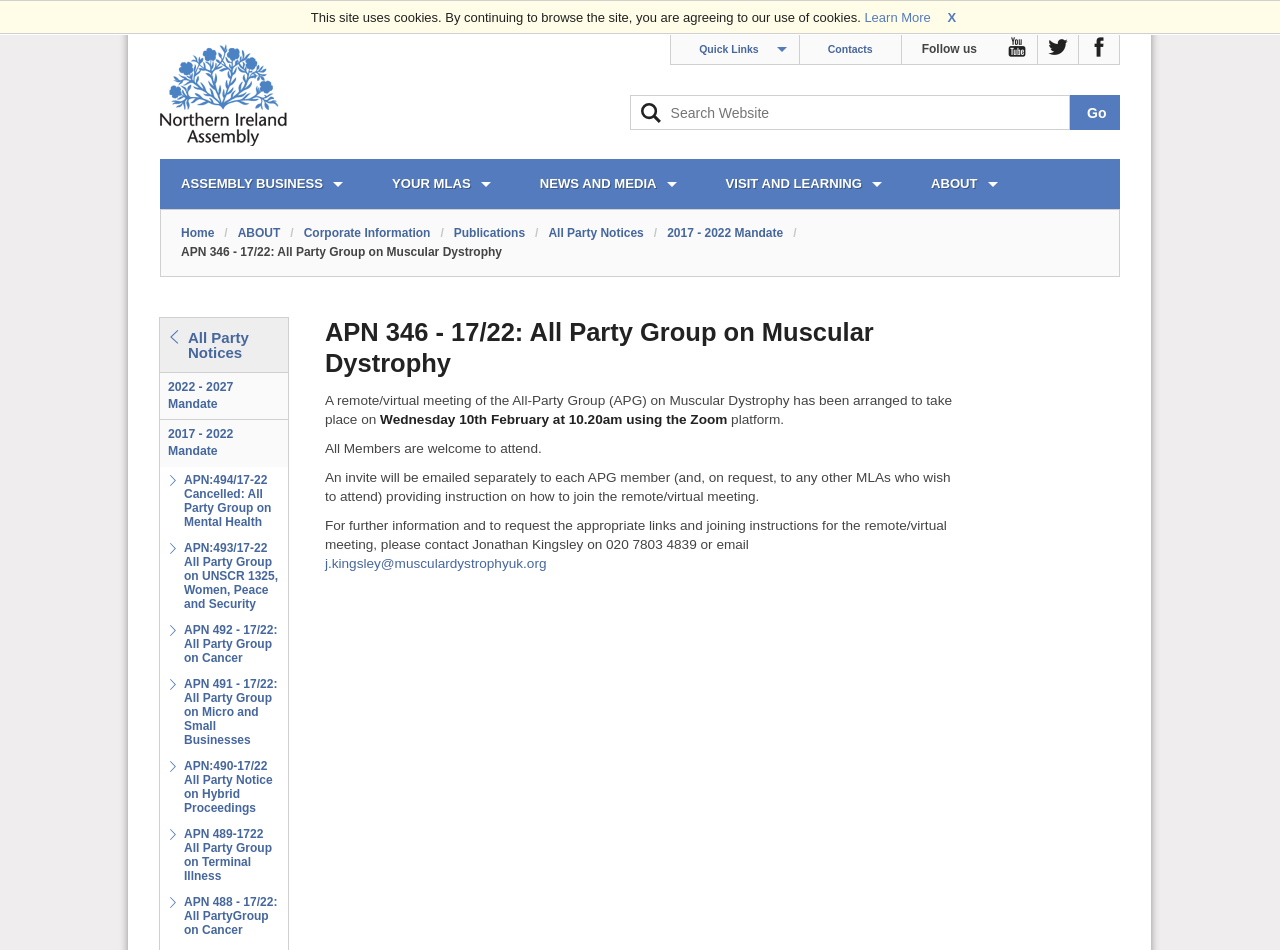From the webpage screenshot, predict the bounding box of the UI element that matches this description: "Publications".

[0.354, 0.238, 0.41, 0.253]